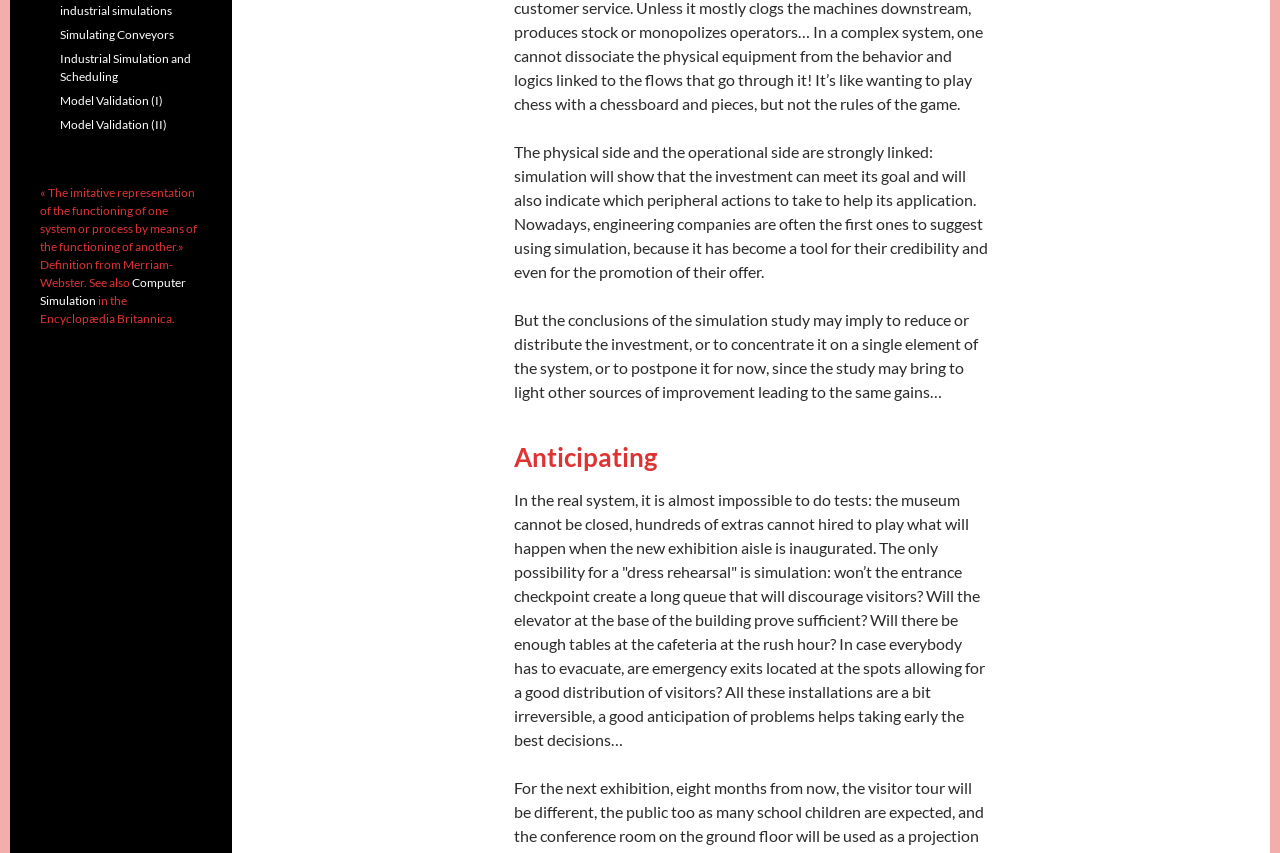Identify the bounding box of the HTML element described here: "Industrial Simulation and Scheduling". Provide the coordinates as four float numbers between 0 and 1: [left, top, right, bottom].

[0.047, 0.06, 0.149, 0.098]